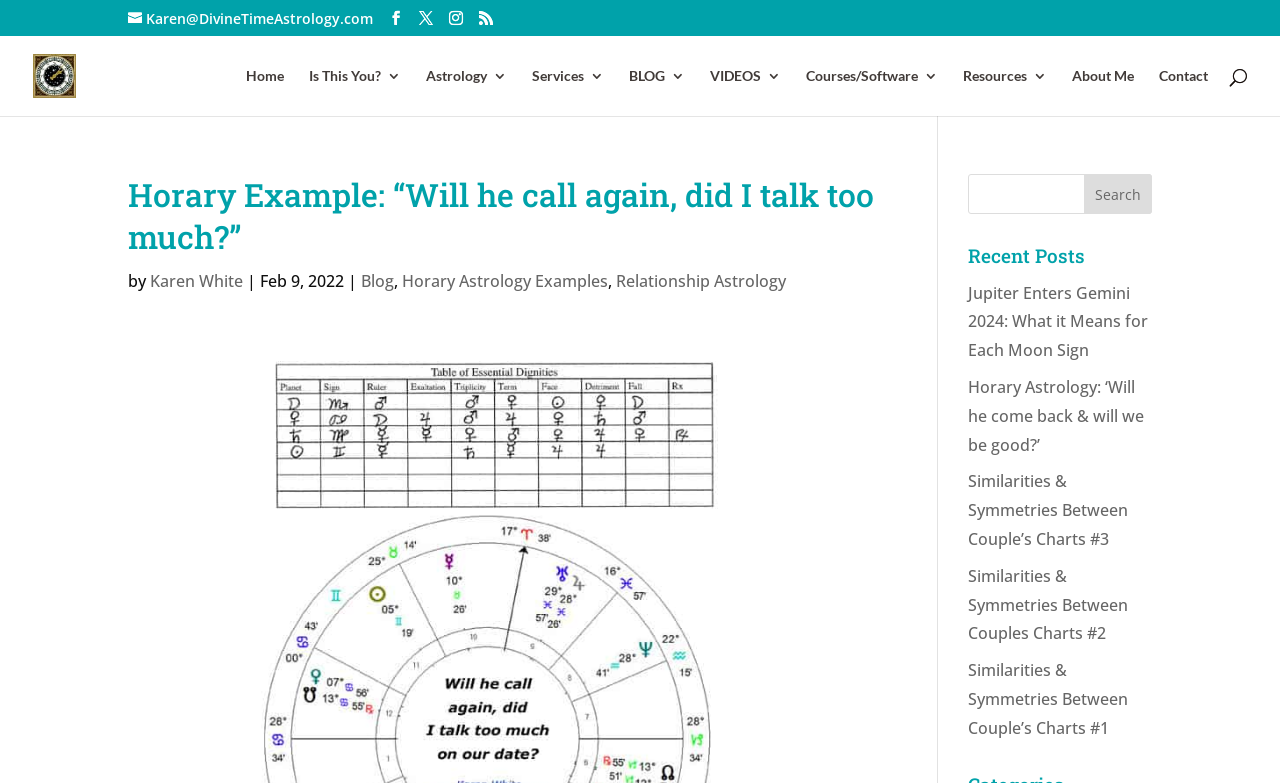Summarize the webpage with intricate details.

This webpage is about a horary astrology example, specifically analyzing a relationship chart and answering the question "Will he call again, did I talk too much?" The top section of the page features a navigation menu with links to various sections of the website, including "Home", "Is This You?", "Astrology", "Services", "BLOG", "VIDEOS", "Courses/Software", "Resources", "About Me", and "Contact". 

Below the navigation menu, there is a search bar with a search box and a search button. On the left side of the page, there is a logo of "Divine Time Astrology" with a link to the website's main page. 

The main content of the page starts with a heading that repeats the title of the webpage, followed by the author's name, "Karen White", and the date "Feb 9, 2022". There are also links to related categories, such as "Blog", "Horary Astrology Examples", and "Relationship Astrology". 

The page then features a section titled "Recent Posts", which lists four recent blog posts with links to each article. The posts are titled "Jupiter Enters Gemini 2024: What it Means for Each Moon Sign", "Horary Astrology: ‘Will he come back & will we be good?’", "Similarities & Symmetries Between Couple’s Charts #3", and "Similarities & Symmetries Between Couple’s Charts #1".